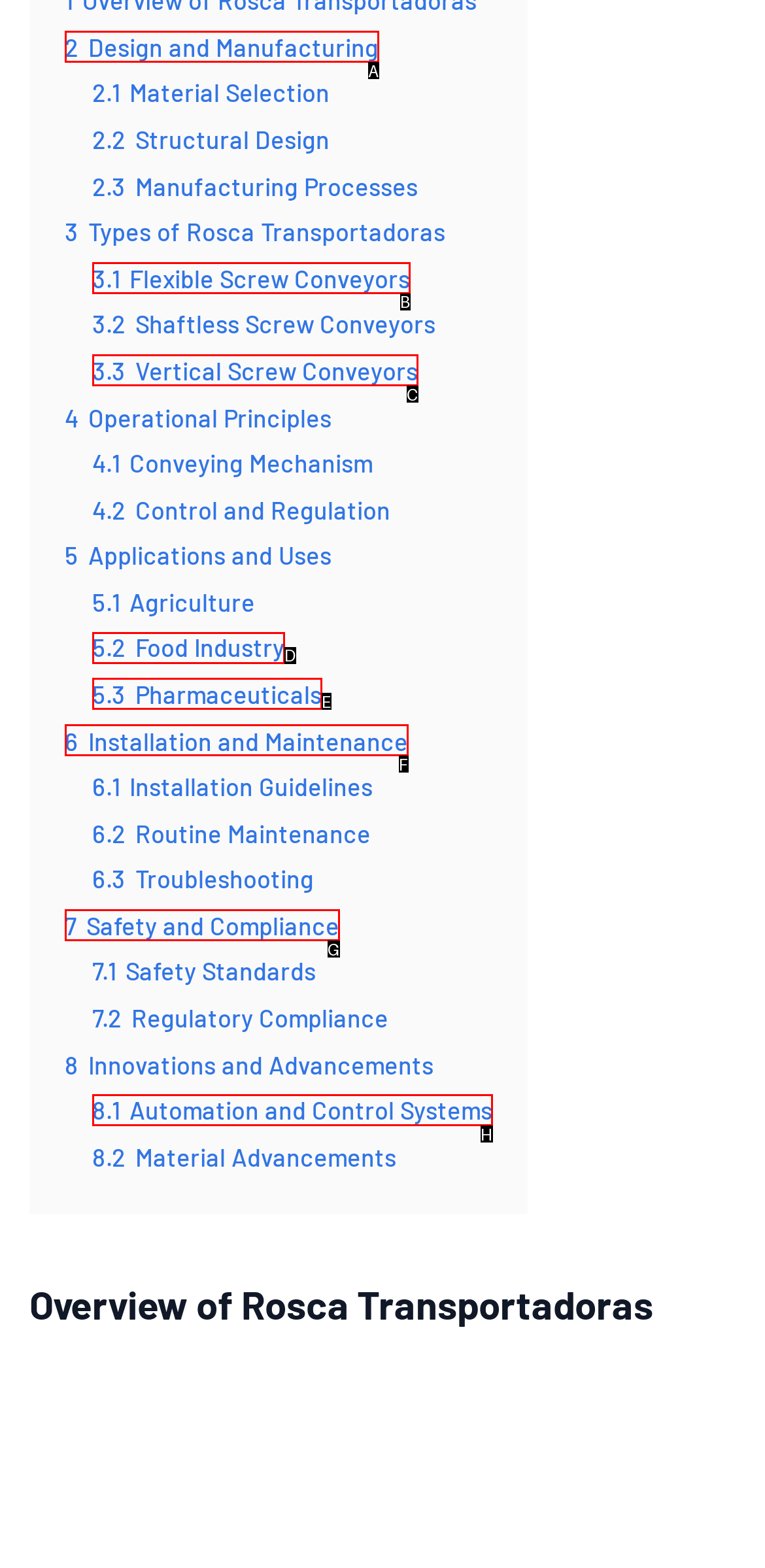Determine the appropriate lettered choice for the task: click on 2 Design and Manufacturing. Reply with the correct letter.

A